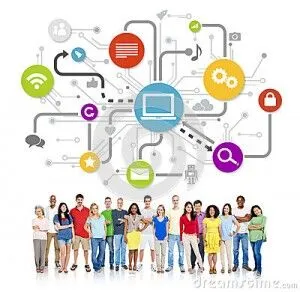Use a single word or phrase to answer the question: 
What is contrasted with niche marketing?

Mass marketing